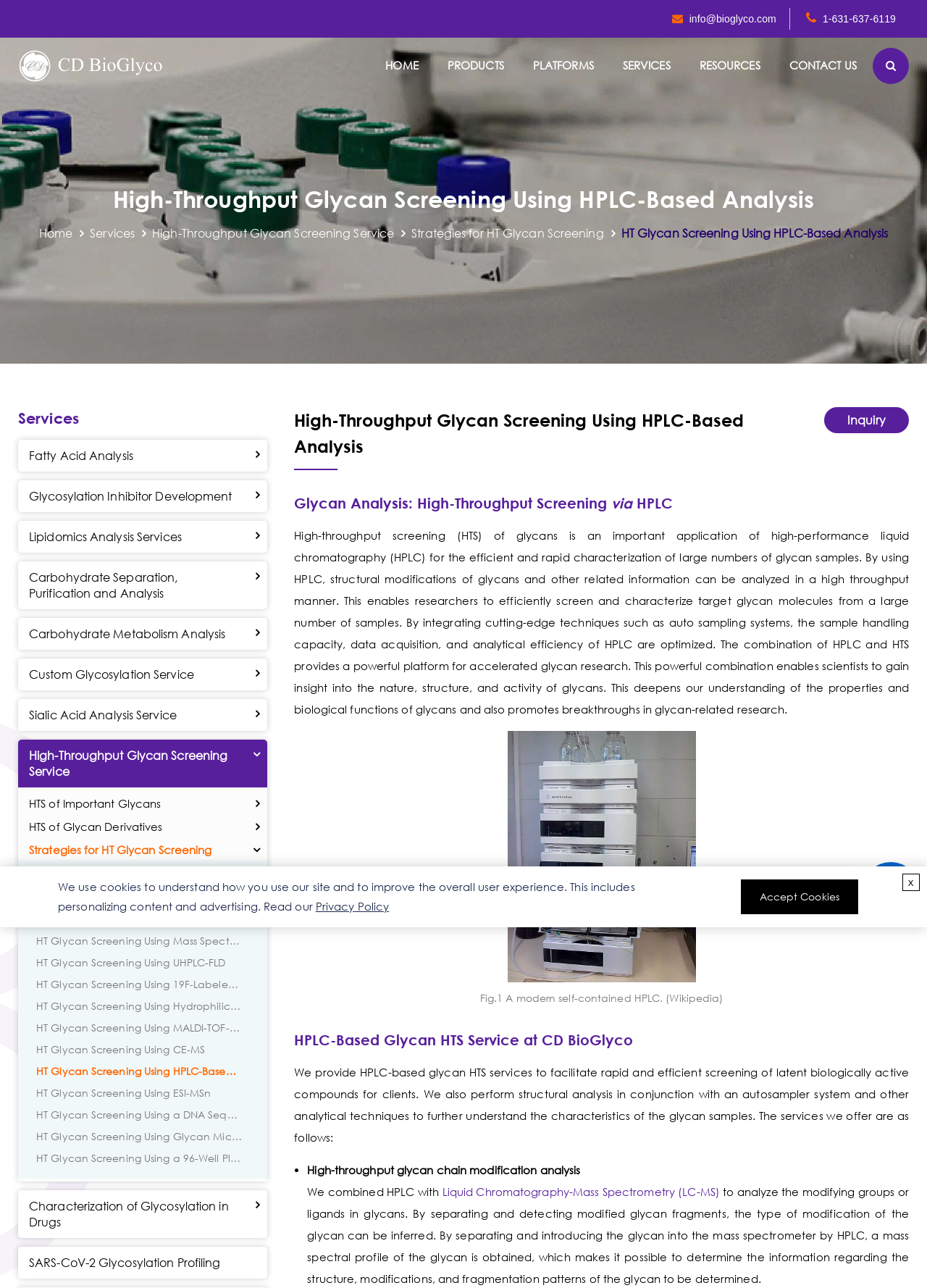Find the bounding box coordinates corresponding to the UI element with the description: "Services". The coordinates should be formatted as [left, top, right, bottom], with values as floats between 0 and 1.

[0.658, 0.032, 0.737, 0.069]